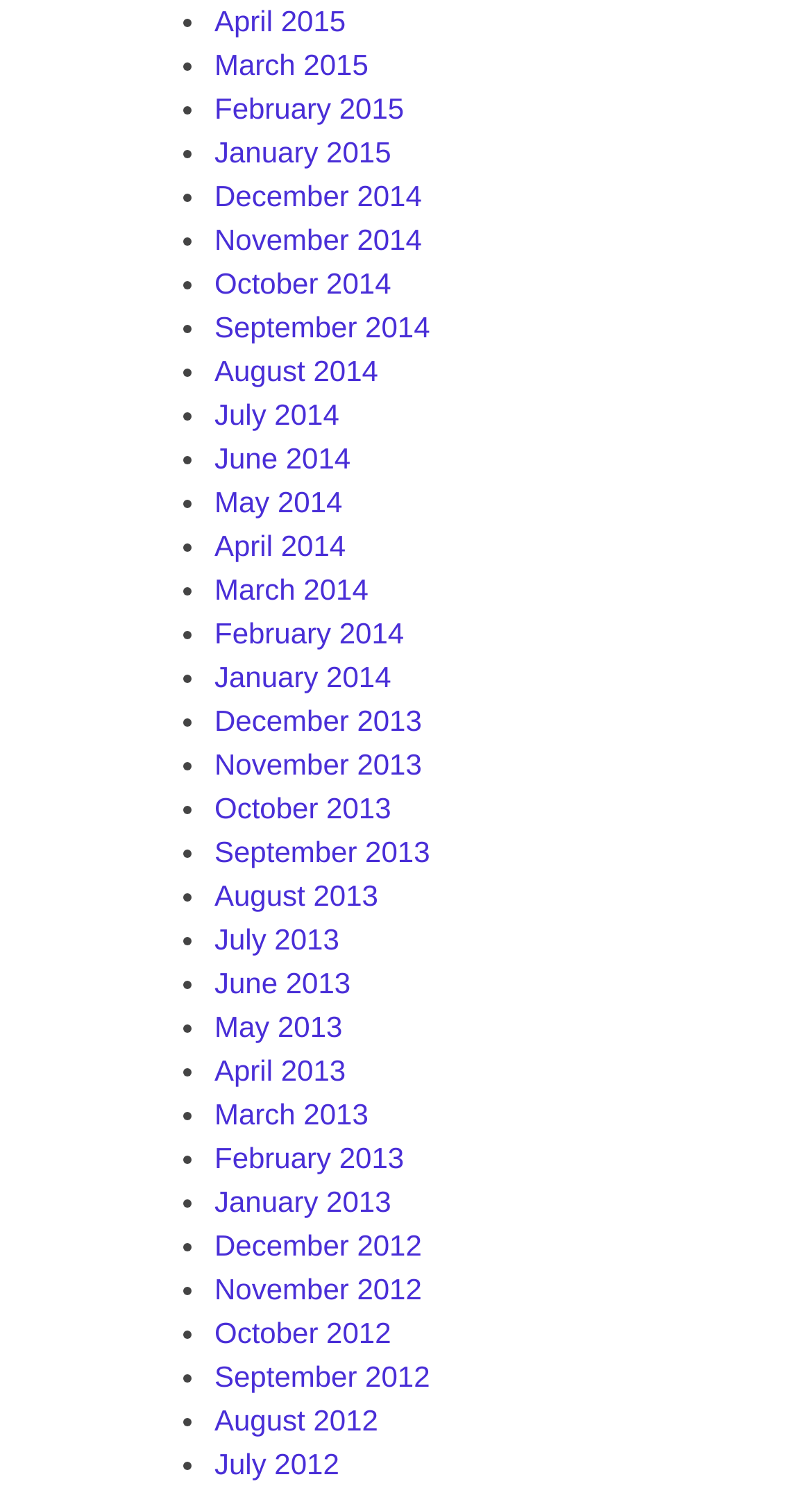Select the bounding box coordinates of the element I need to click to carry out the following instruction: "View January 2013".

[0.264, 0.797, 0.482, 0.82]